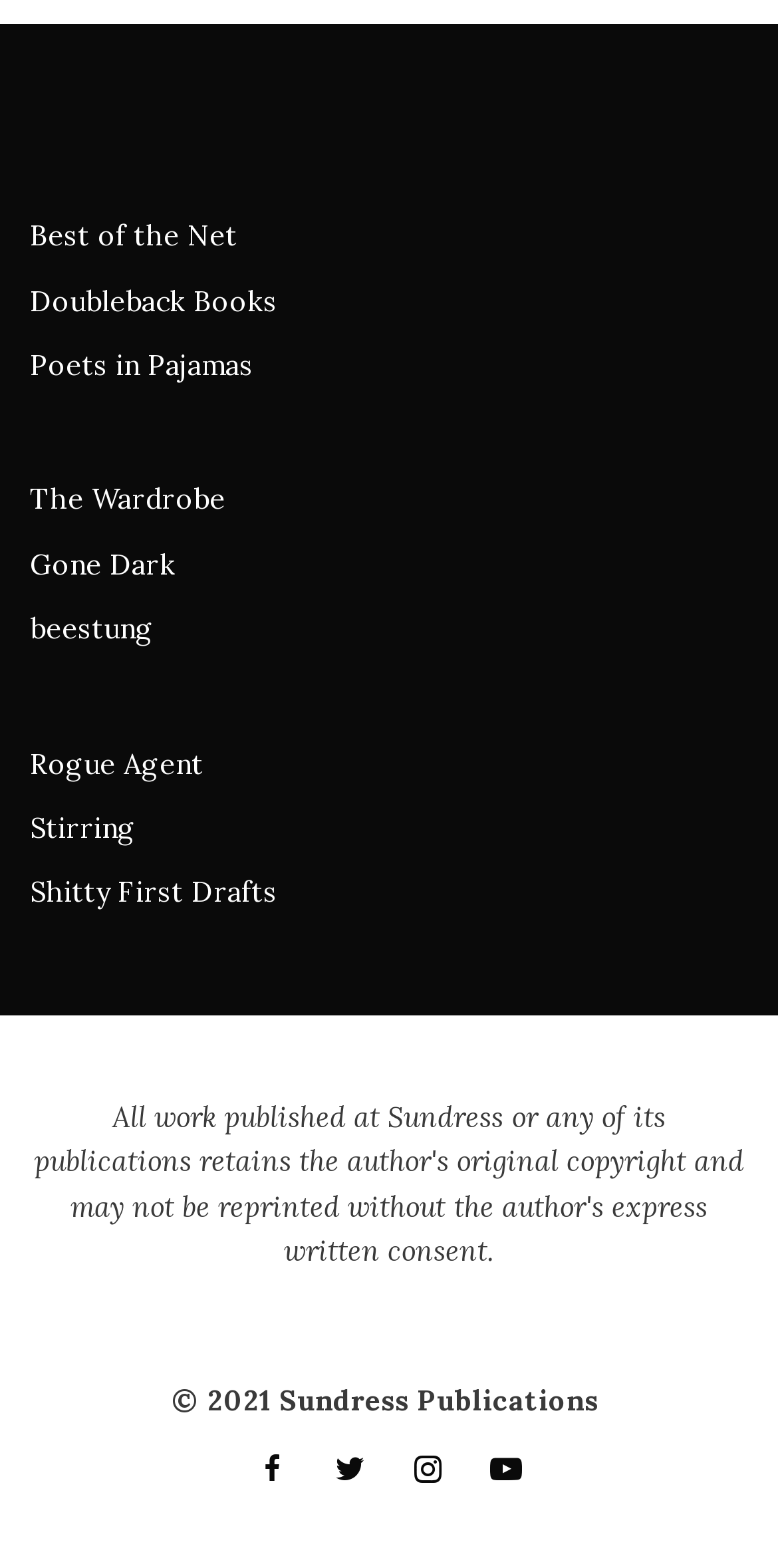How many social media links are at the bottom?
Using the information from the image, provide a comprehensive answer to the question.

I counted the number of link elements at the bottom of the page, which are represented by icons '', '', '', and ''. There are 4 social media links in total.